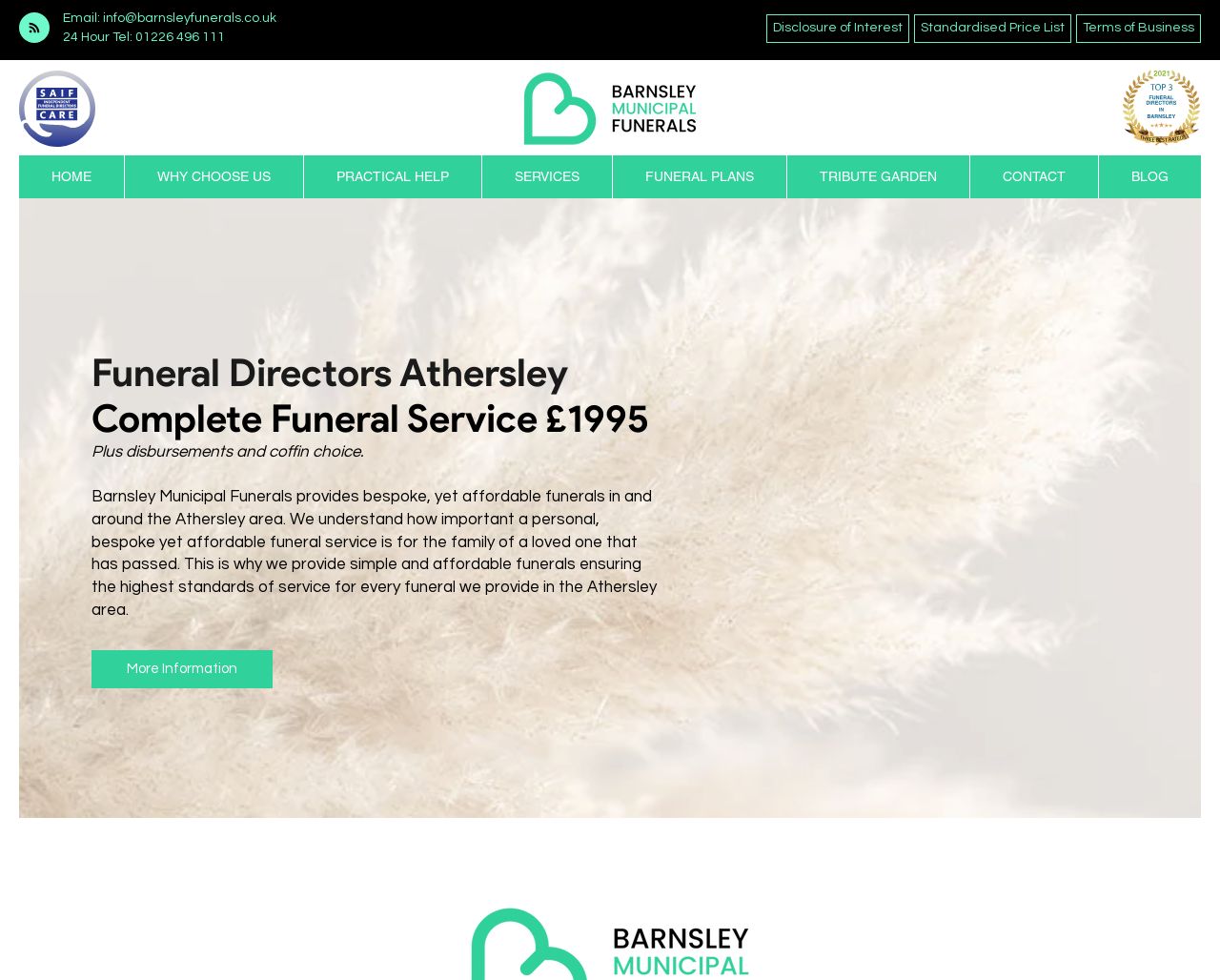Carefully examine the image and provide an in-depth answer to the question: What is the cost of the complete funeral service?

I found the cost of the complete funeral service by looking at the heading with the text 'Complete Funeral Service £1995'.